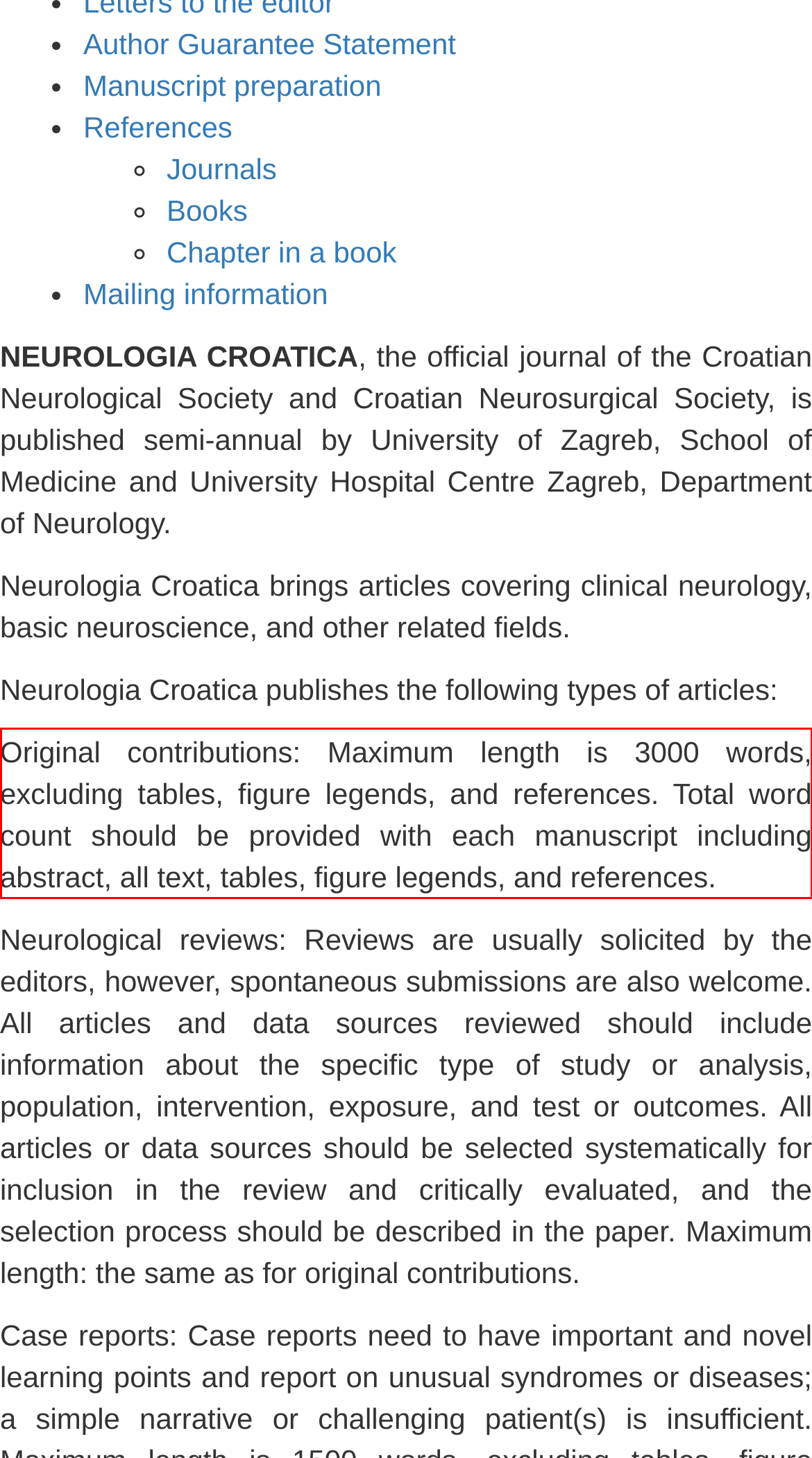Examine the webpage screenshot, find the red bounding box, and extract the text content within this marked area.

Original contributions: Maximum length is 3000 words, excluding tables, figure legends, and references. Total word count should be provided with each manuscript including abstract, all text, tables, figure legends, and references.